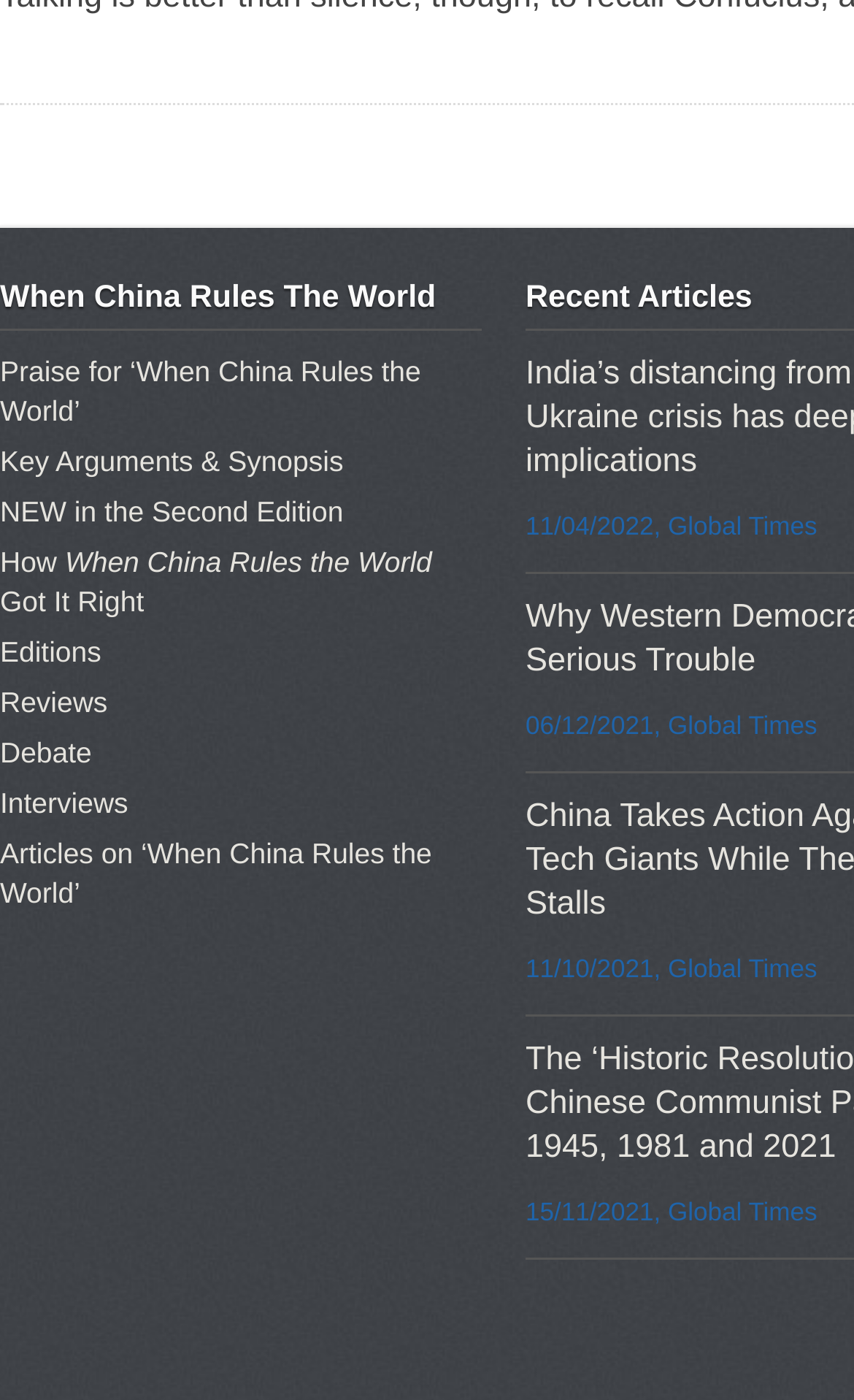Pinpoint the bounding box coordinates of the element to be clicked to execute the instruction: "Read reviews about the book".

[0.0, 0.49, 0.126, 0.513]